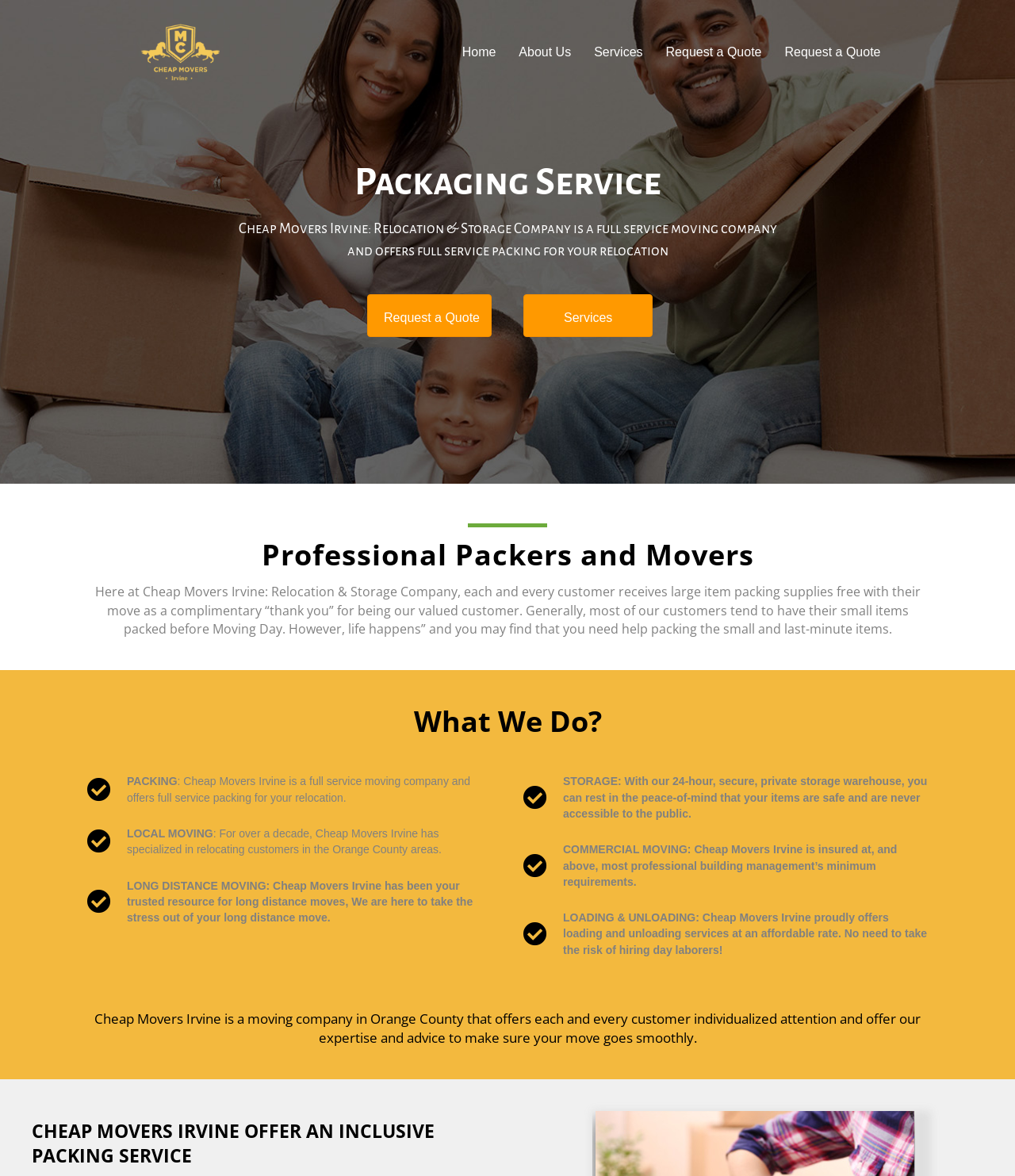What is the purpose of the 'Request a Quote' button?
Based on the content of the image, thoroughly explain and answer the question.

I found two 'Request a Quote' buttons on the webpage, one in the main section and another in the navigation menu. The purpose of this button is to allow users to request a quote for the moving services offered by Cheap Movers Irvine.